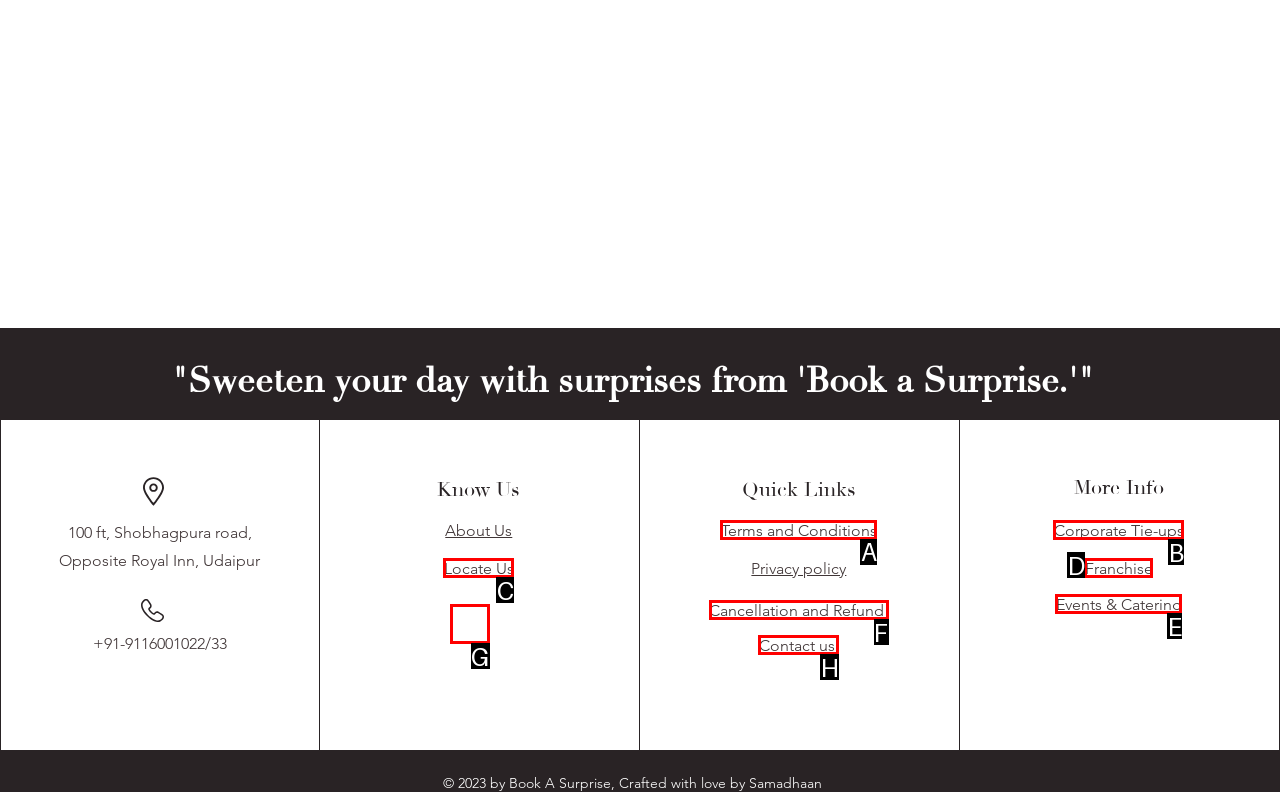Identify the correct UI element to click to follow this instruction: Check terms and conditions
Respond with the letter of the appropriate choice from the displayed options.

A